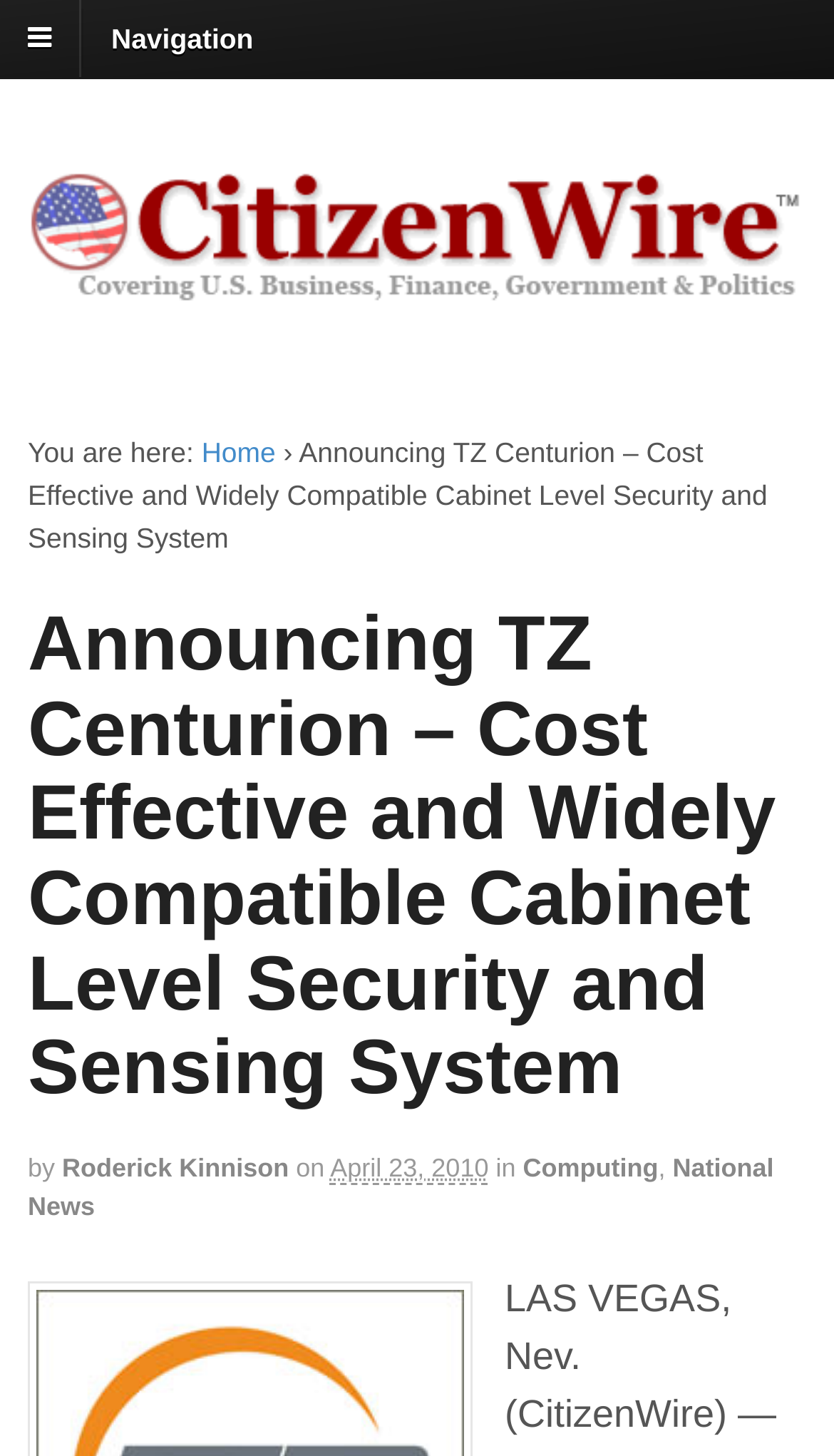Respond with a single word or phrase to the following question:
Who is the author of the article?

Roderick Kinnison